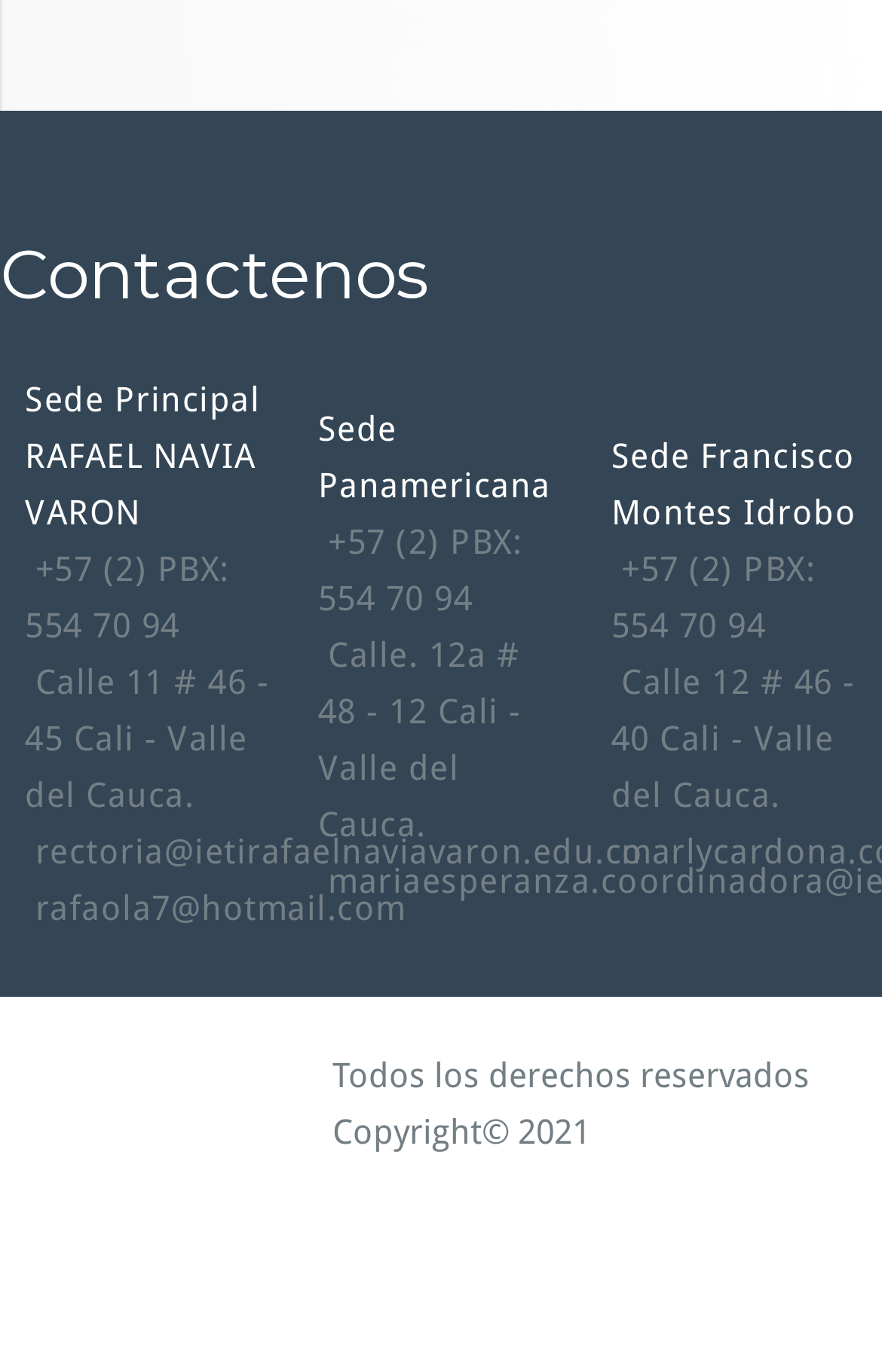How many social media links are there?
Based on the image, answer the question with as much detail as possible.

I counted the number of link elements at the bottom of the webpage, which appear to be social media links. There are seven link elements in total.